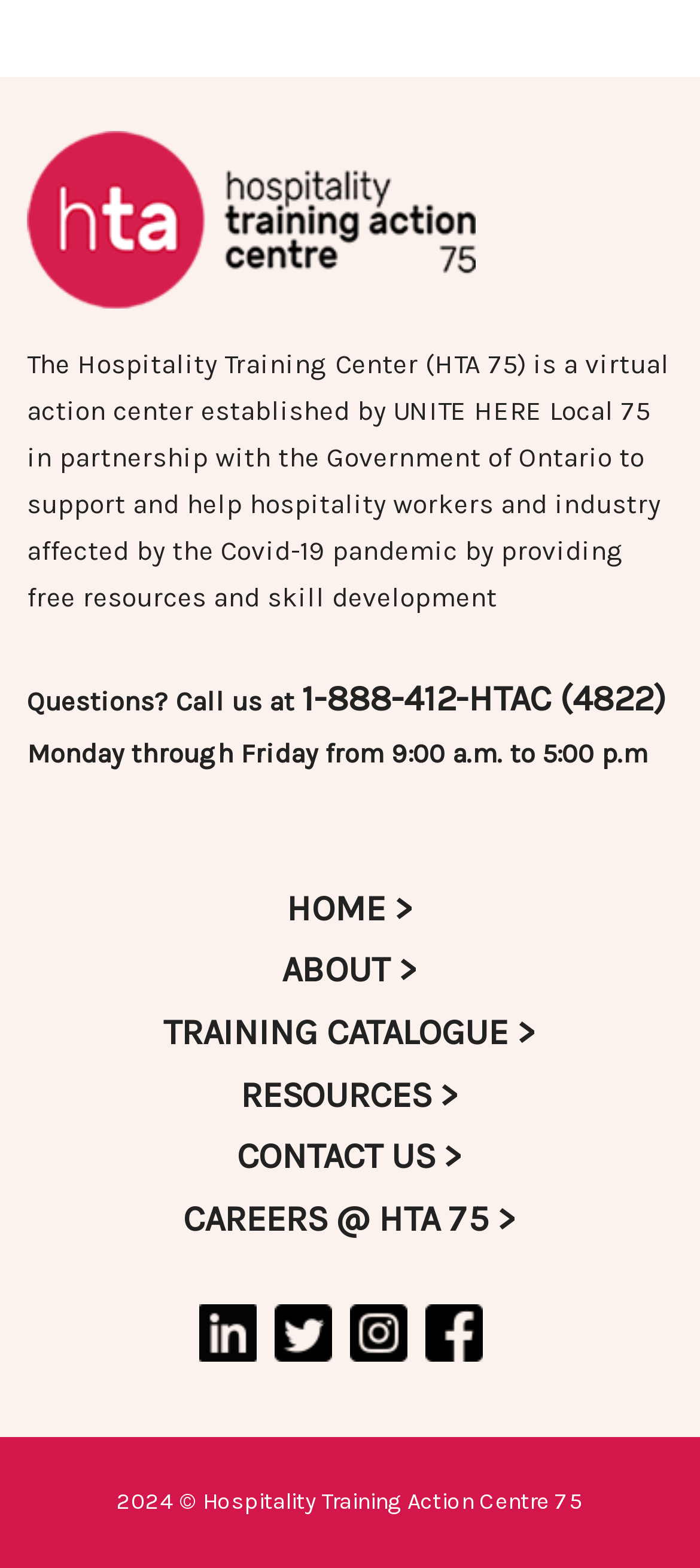Using the given description, provide the bounding box coordinates formatted as (top-left x, top-left y, bottom-right x, bottom-right y), with all values being floating point numbers between 0 and 1. Description: TRAINING CATALOGUE >

[0.233, 0.645, 0.767, 0.671]